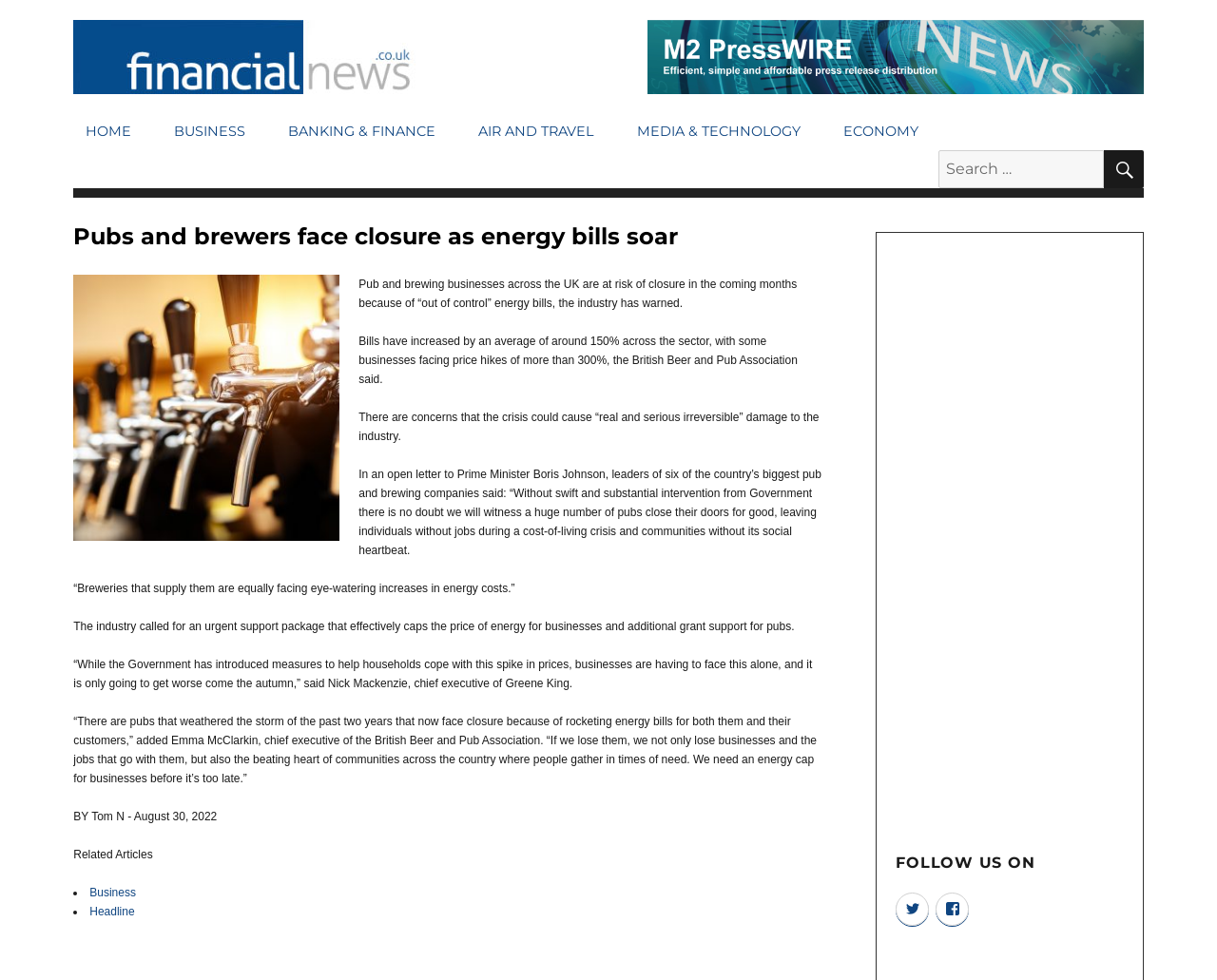Offer a meticulous caption that includes all visible features of the webpage.

The webpage is a news article from Financial News, with a focus on the impact of rising energy bills on pubs and brewers in the UK. At the top of the page, there is a navigation menu with links to various sections, including HOME, BUSINESS, and ECONOMY, as well as a search bar. 

Below the navigation menu, the main article begins with a heading that reads "Pubs and brewers face closure as energy bills soar". The article consists of several paragraphs of text, which describe the crisis faced by the industry due to skyrocketing energy bills, with some businesses facing price hikes of over 300%. The text also includes quotes from industry leaders, who are calling for government intervention to prevent widespread closures.

To the right of the article, there is an advertisement in the form of an iframe. Below the article, there is a section with related articles, marked by bullet points, and a heading that reads "FOLLOW US ON". This is followed by a navigation menu with links to social media platforms, including Twitter and Facebook.

At the very top of the page, there is a link to Financial News, accompanied by an image with the same name.